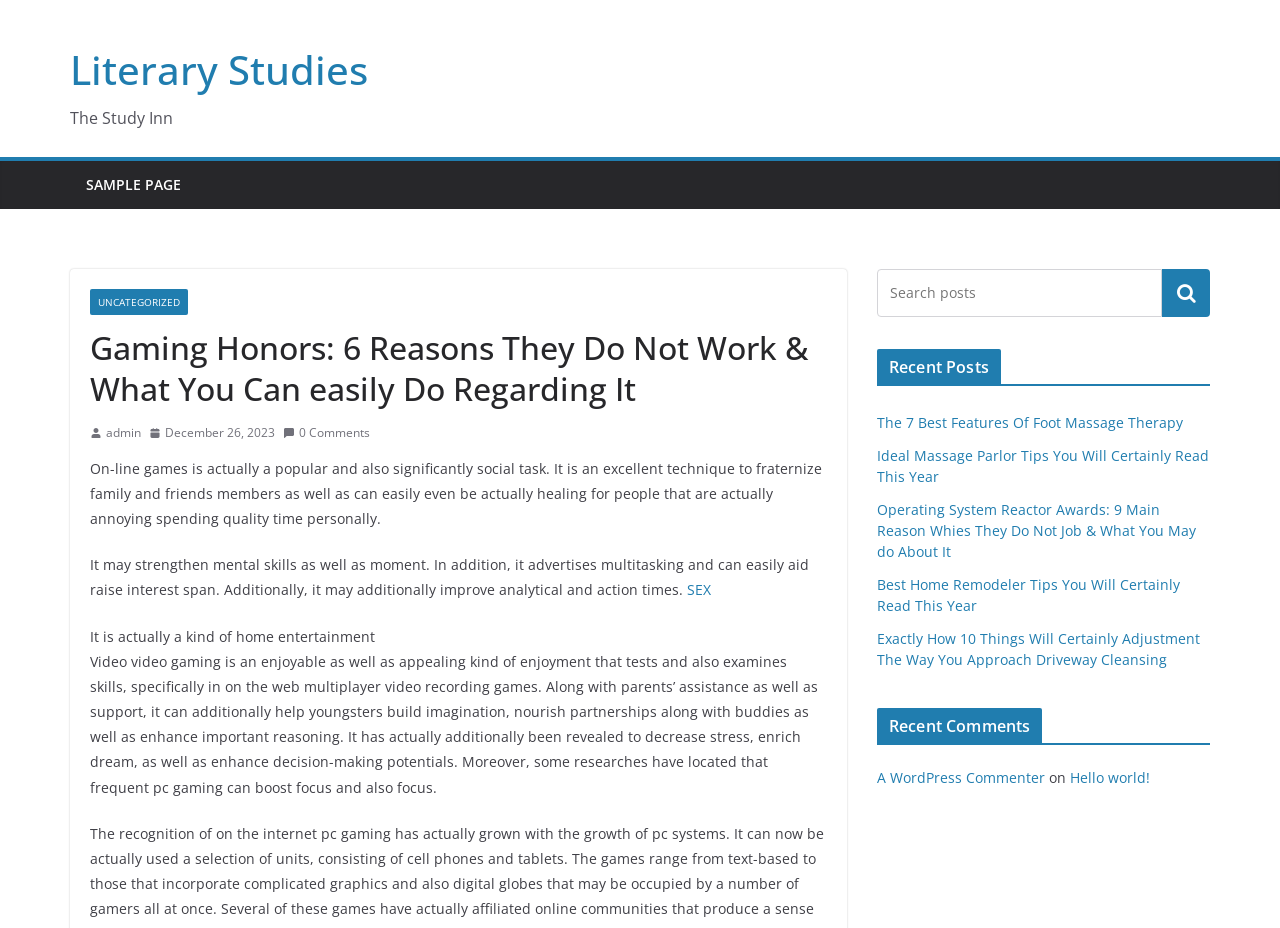What is the name of the website?
Using the visual information from the image, give a one-word or short-phrase answer.

The Study Inn